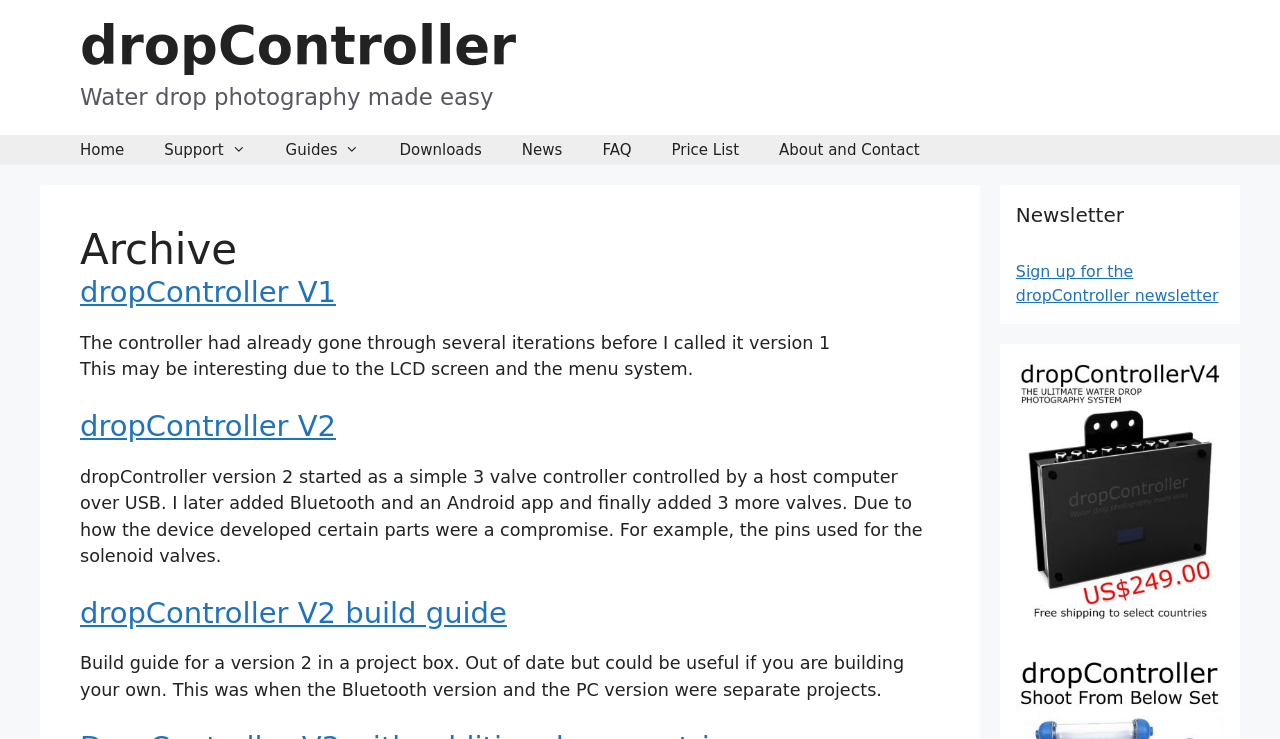Determine the bounding box coordinates for the area that should be clicked to carry out the following instruction: "Click on the 'Home' link".

[0.047, 0.182, 0.113, 0.223]